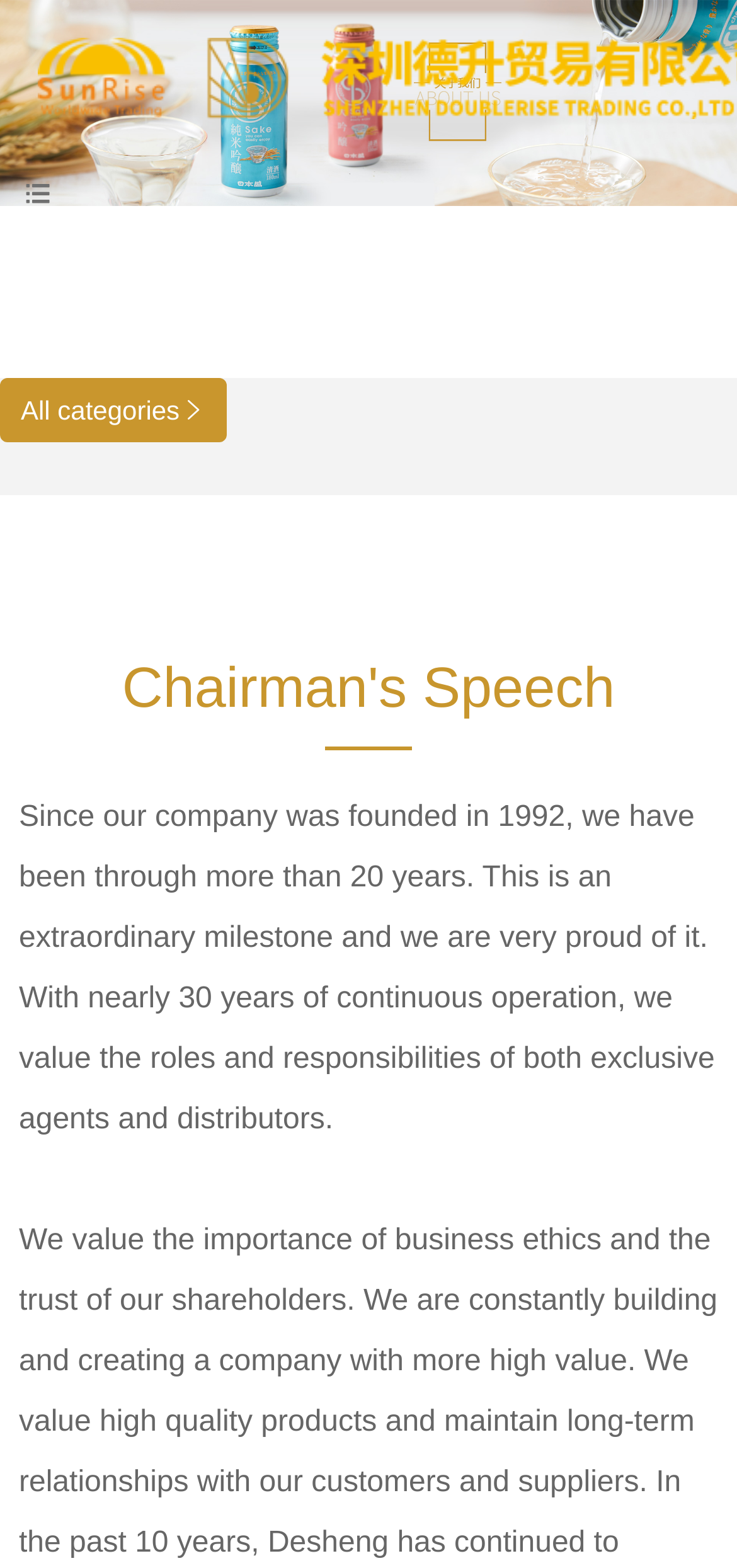Elaborate on the different components and information displayed on the webpage.

The webpage is about the Chairman's Speech of Shenzhen Desheng Trading Co., Ltd. At the top of the page, there is a large banner image that spans the entire width, with the title "关于我们" (which means "About Us" in Chinese). 

Below the banner, there is a navigation section with a few links and icons. On the left, there is a link with a icon '\ue66c' and a text link "Homepage". To the right of the "Homepage" link, there is a static text "/" and another icon '\ue6af'. 

Further down, there is a heading "Chairman's Speech" that spans the entire width of the page. Below the heading, there is a paragraph of text that describes the company's history, mentioning that it was founded in 1992 and has been in operation for nearly 30 years. The text also mentions the importance of exclusive agents and distributors. 

There is a small amount of whitespace between the paragraph and the heading above it, indicated by a static text '\xa0'.